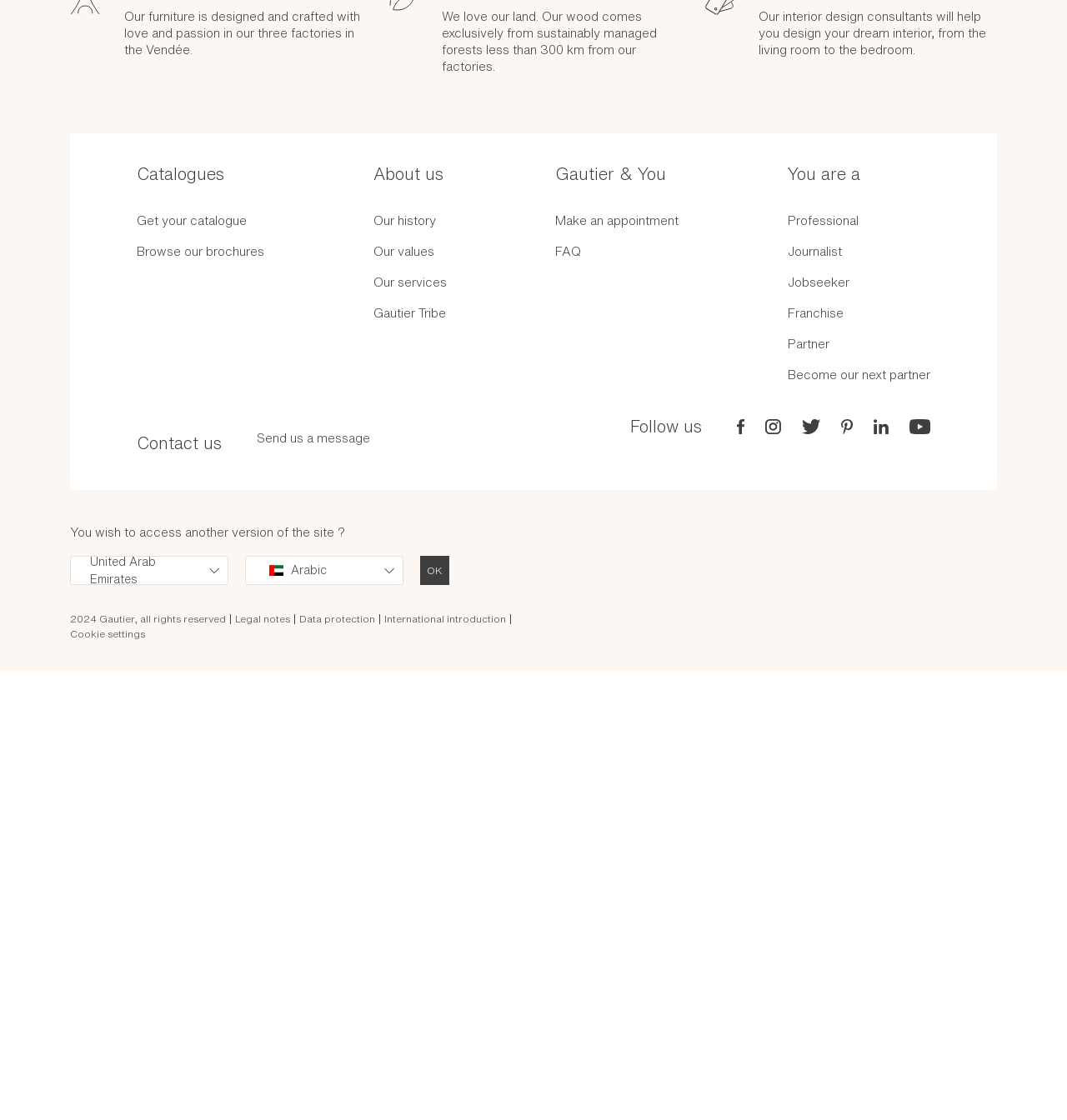Answer the question with a single word or phrase: 
What is the company's approach to wood sourcing?

Sustainable